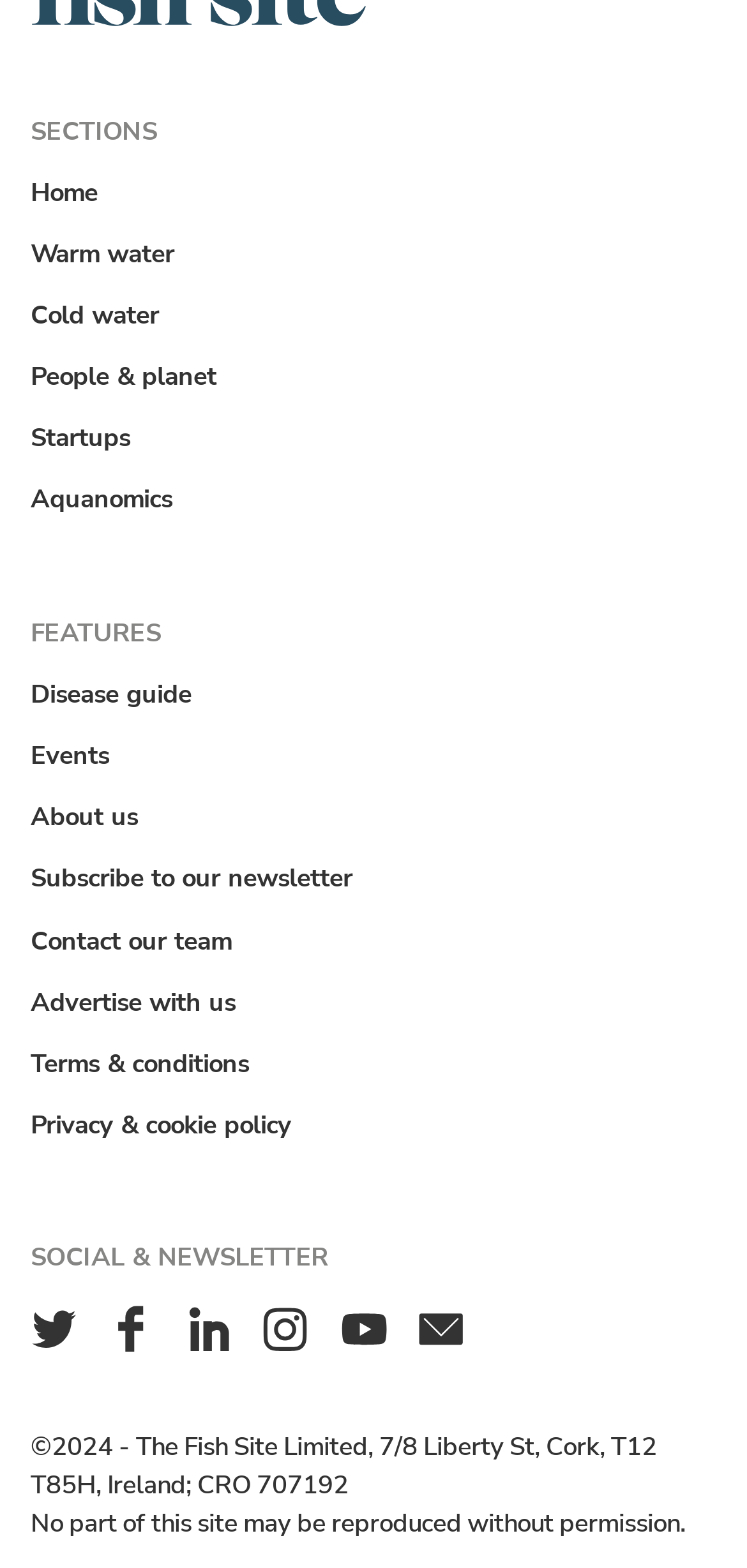Locate the bounding box coordinates of the region to be clicked to comply with the following instruction: "Search for a term". The coordinates must be four float numbers between 0 and 1, in the form [left, top, right, bottom].

None